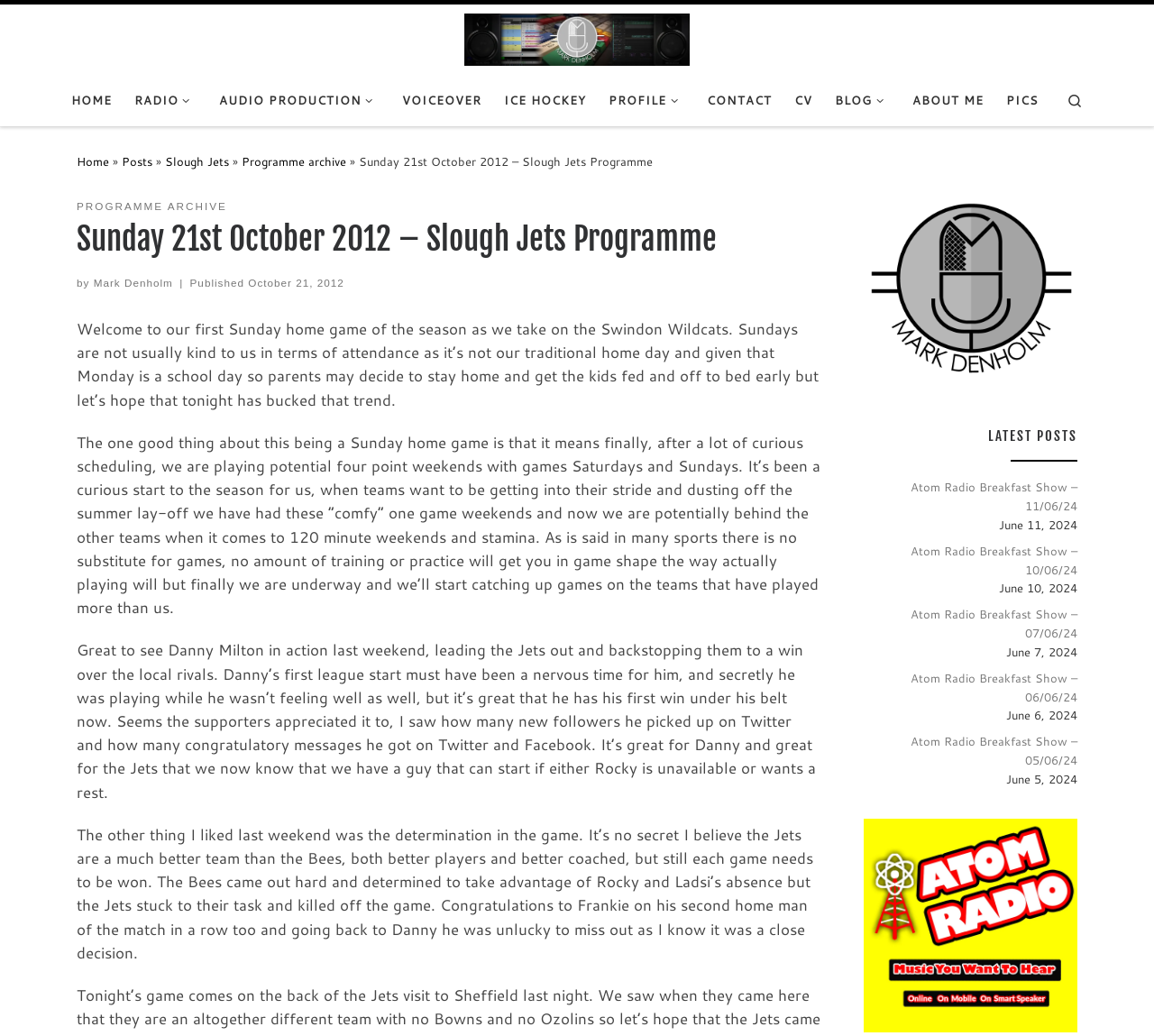Find the bounding box coordinates for the area that should be clicked to accomplish the instruction: "Go to 'PROFILE'".

[0.522, 0.079, 0.598, 0.115]